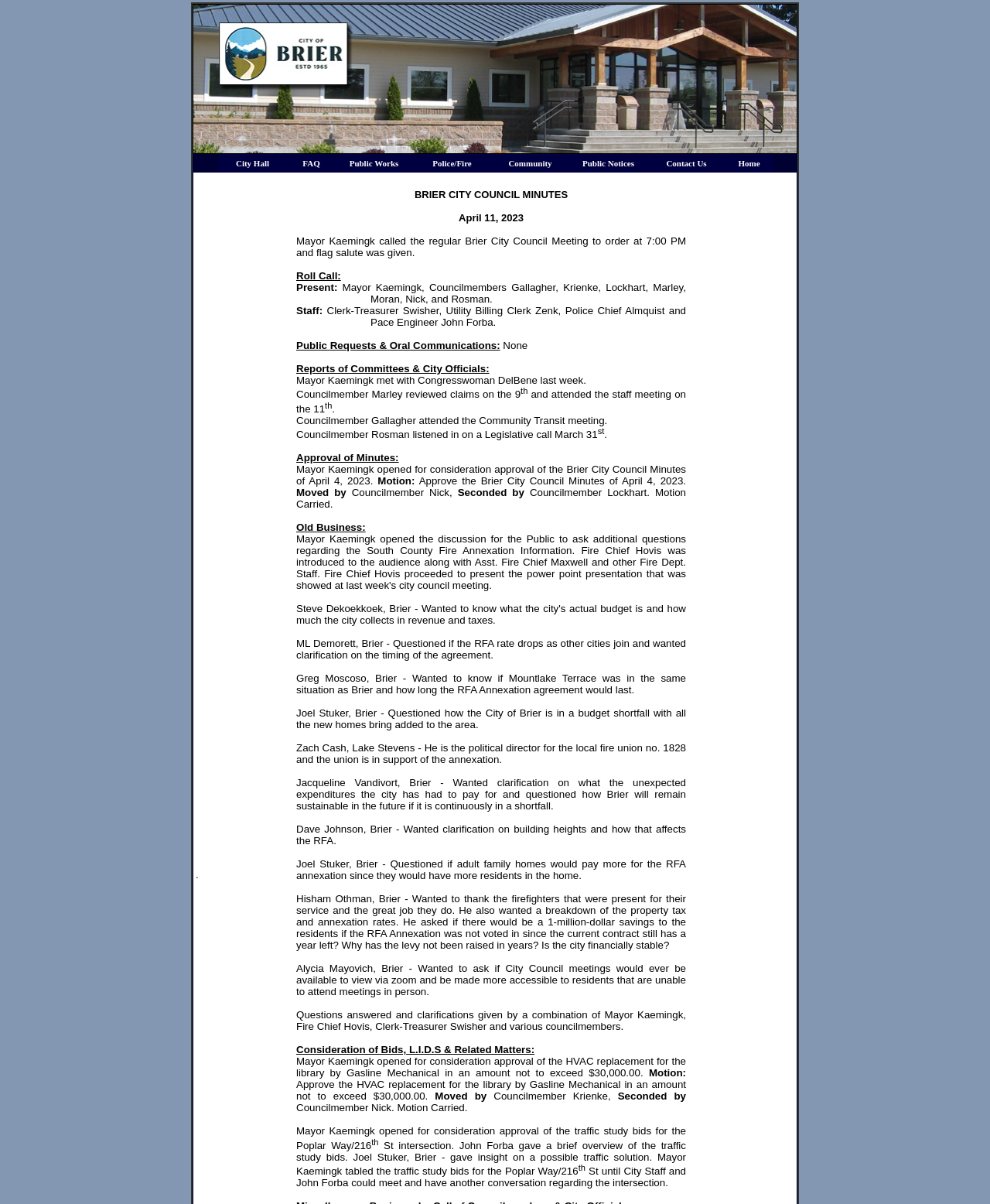What is the amount of the HVAC replacement bid for the library?
From the screenshot, provide a brief answer in one word or phrase.

$30,000.00